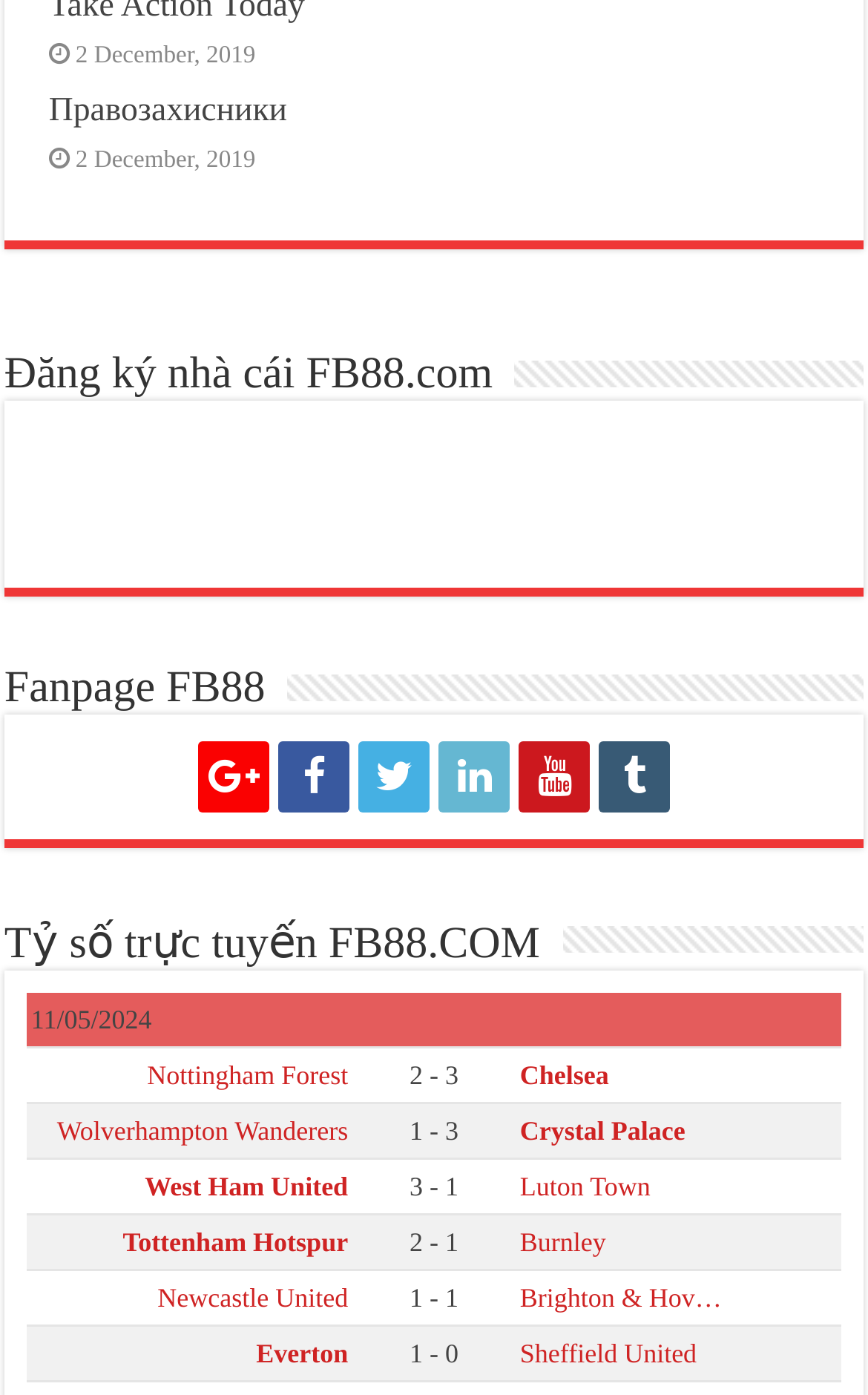Use a single word or phrase to answer the question:
What is the name of the team that played against Chelsea?

Nottingham Forest